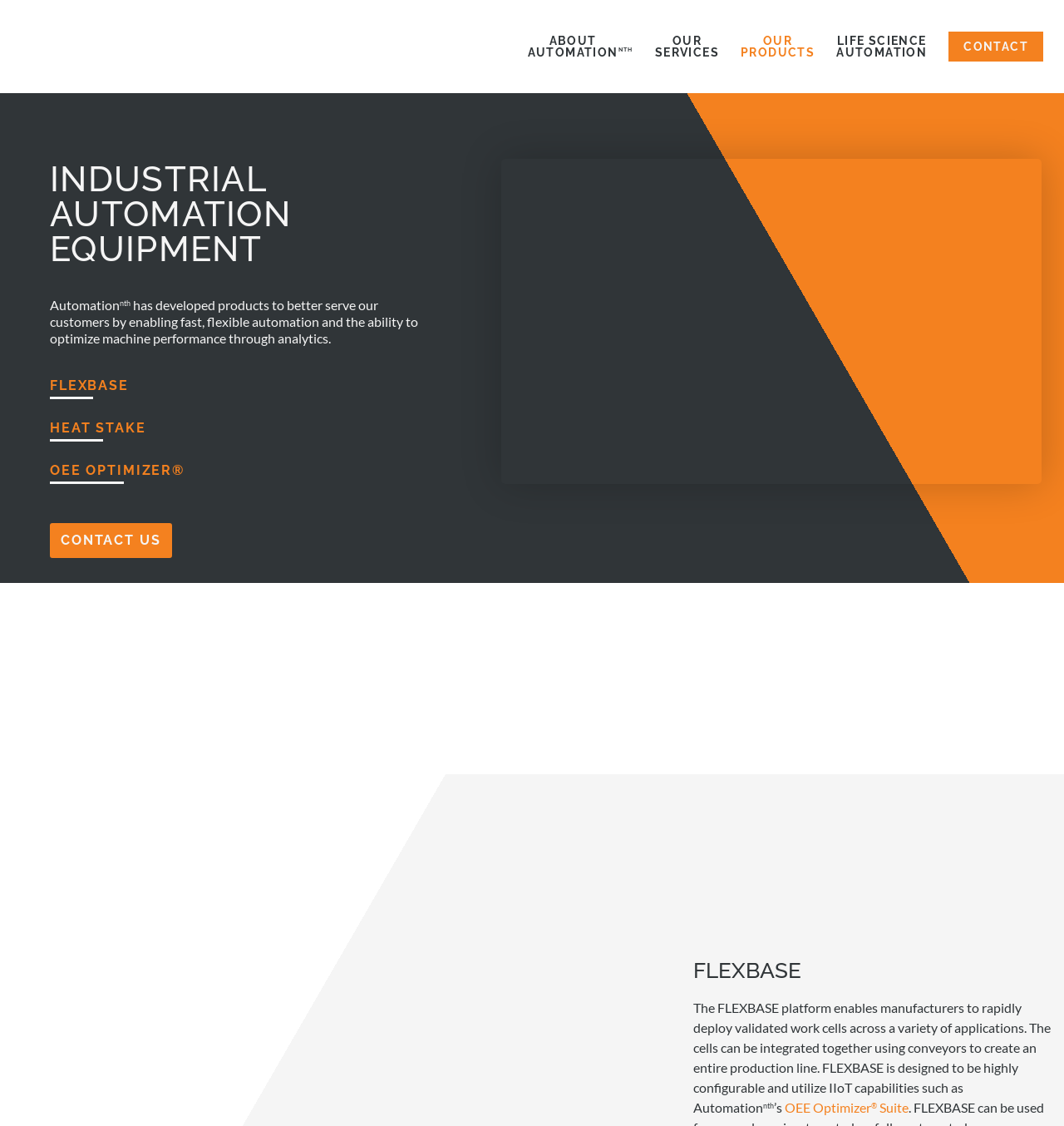Please find and provide the title of the webpage.

INDUSTRIAL AUTOMATION EQUIPMENT